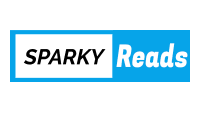Please give a one-word or short phrase response to the following question: 
What shape is the background of the logo?

rectangle